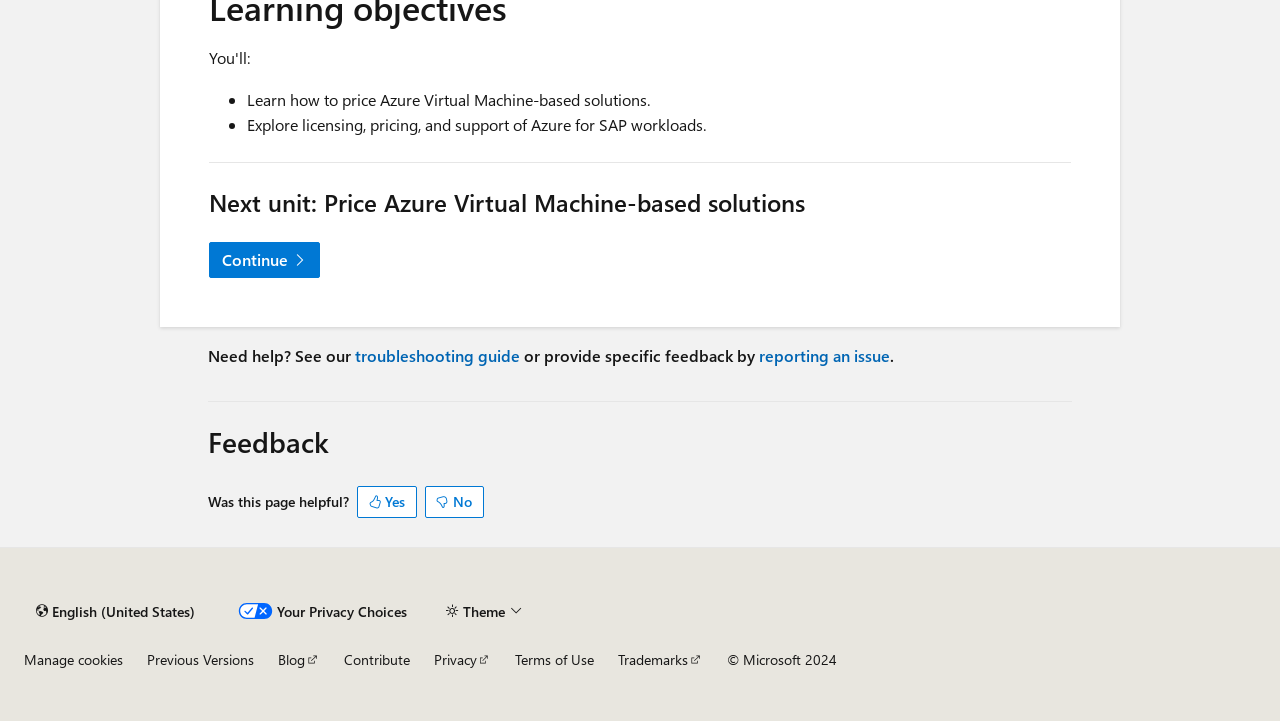Using the provided element description "troubleshooting guide", determine the bounding box coordinates of the UI element.

[0.277, 0.478, 0.406, 0.507]